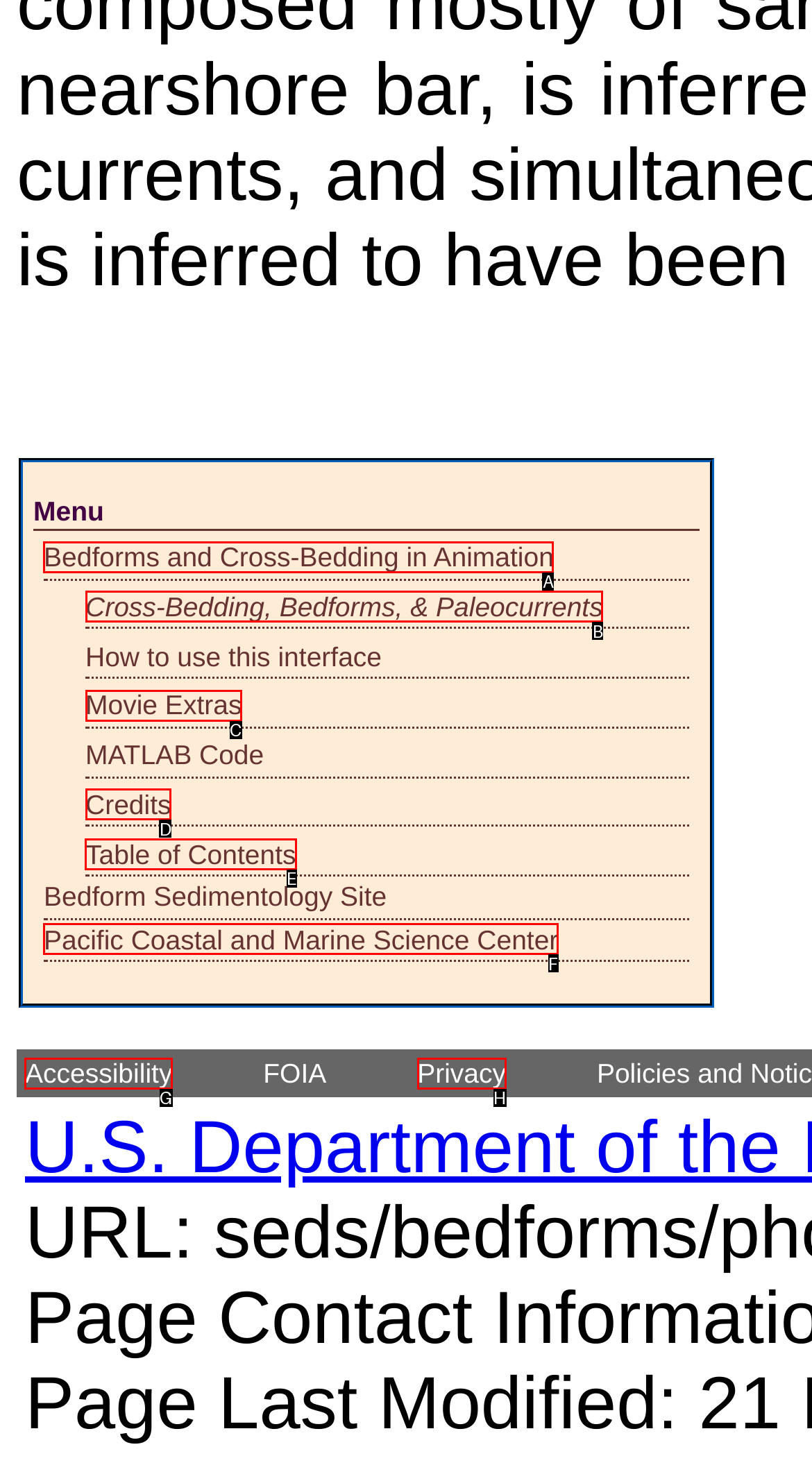Indicate which lettered UI element to click to fulfill the following task: Discover things more likely than winning the lottery
Provide the letter of the correct option.

None